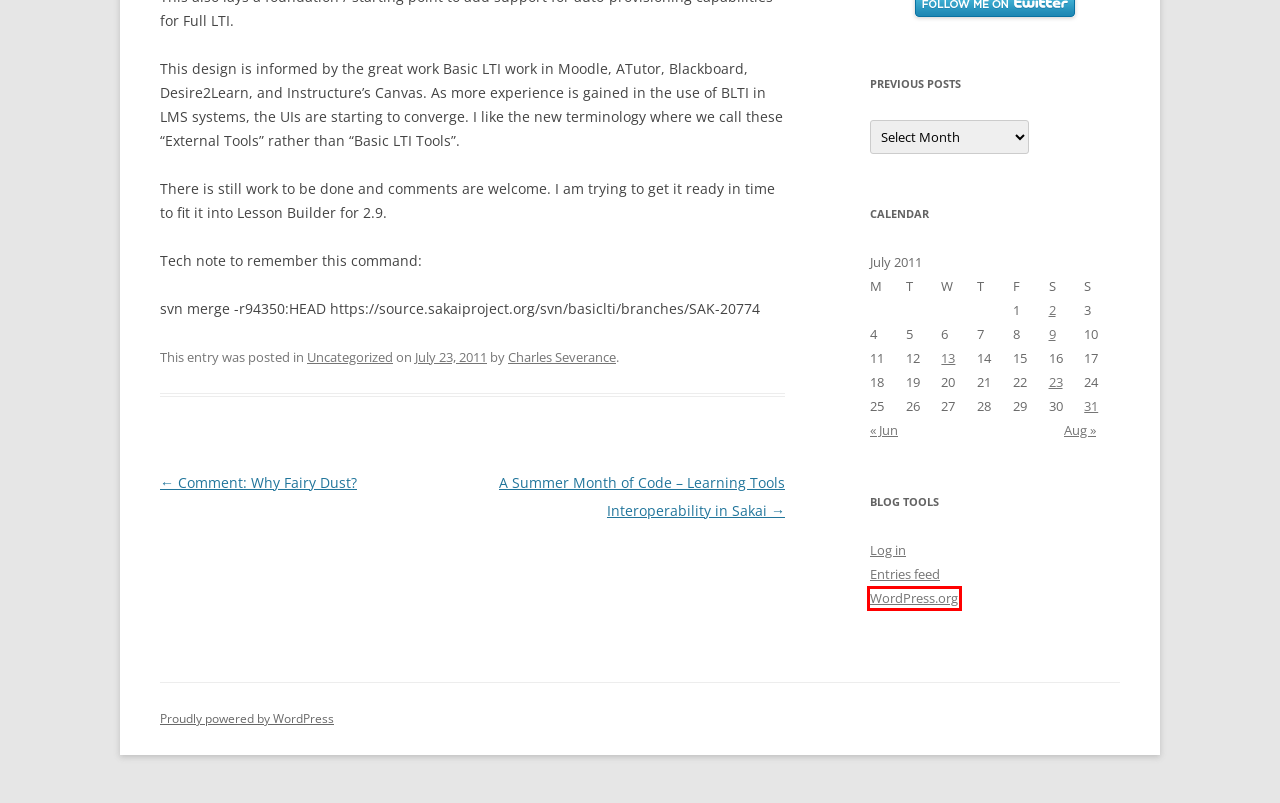You are given a screenshot of a webpage with a red rectangle bounding box around an element. Choose the best webpage description that matches the page after clicking the element in the bounding box. Here are the candidates:
A. Blog Tool, Publishing Platform, and CMS – WordPress.org
B. Charles Severance | Dr. Chuck's Blog
C. Uncategorized | Dr. Chuck's Blog
D. Log In ‹ Dr. Chuck's Blog — WordPress
E. August | 2011 | Dr. Chuck's Blog
F. A Summer Month of Code – Learning Tools Interoperability in Sakai  | Dr. Chuck's Blog
G. June | 2011 | Dr. Chuck's Blog
H. Comment: Why Fairy Dust? | Dr. Chuck's Blog

A